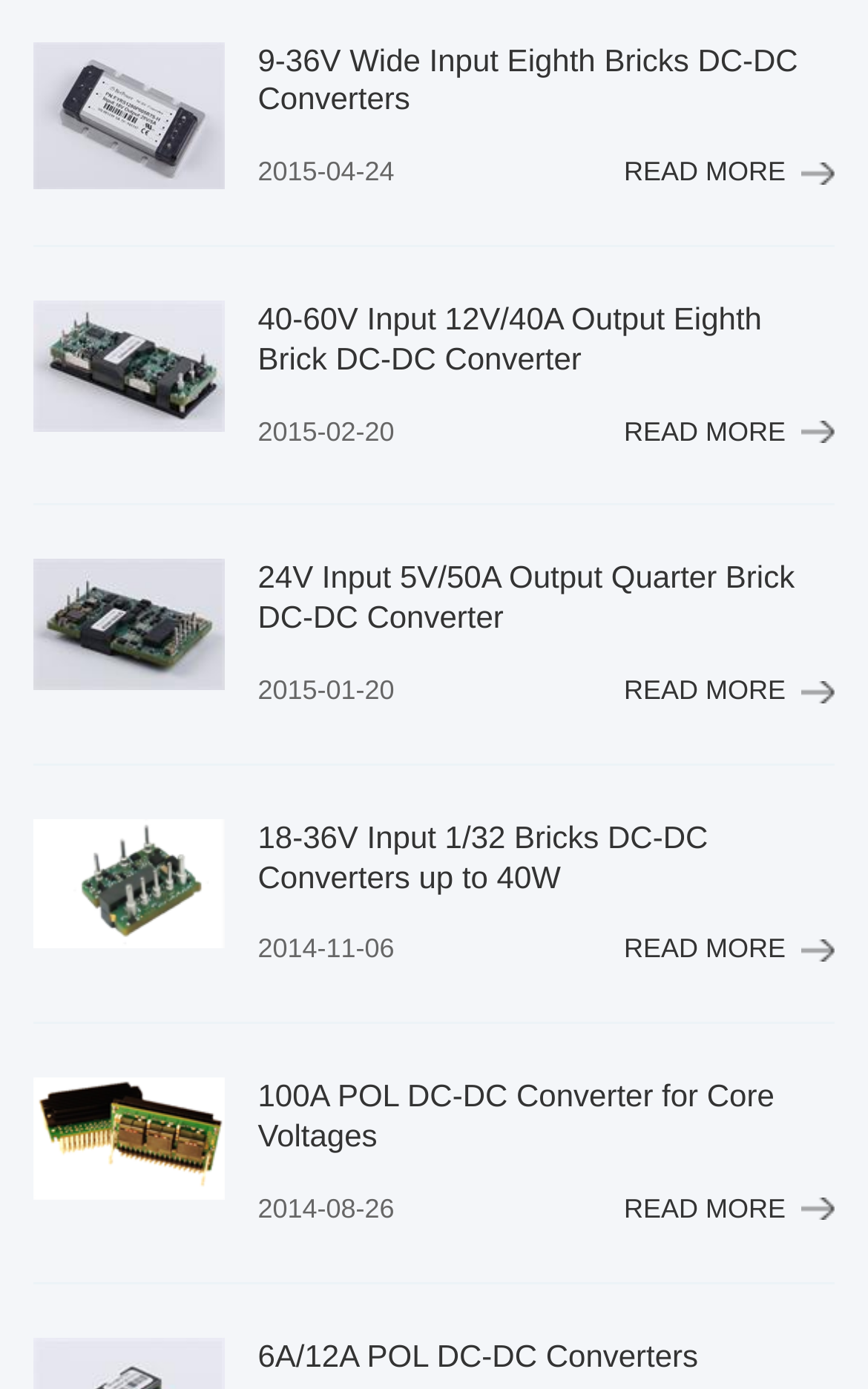Please determine the bounding box coordinates for the UI element described as: "6A/12A POL DC-DC Converters".

[0.297, 0.963, 0.804, 0.988]